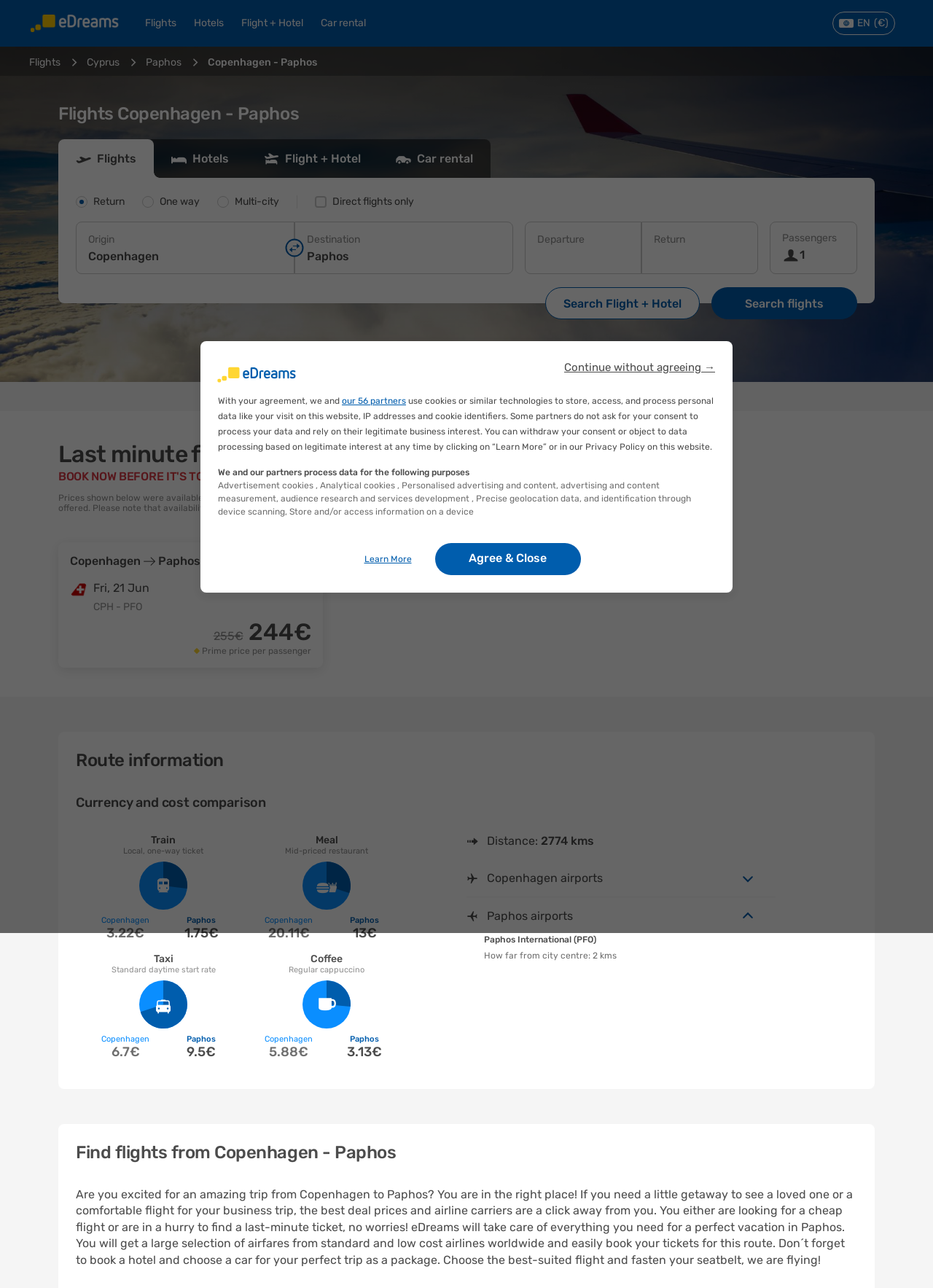What is the origin city?
We need a detailed and exhaustive answer to the question. Please elaborate.

I found the answer by looking at the 'Origin' section on the webpage, where it says 'Where from?' and has a textbox with 'Copenhagen' already filled in.